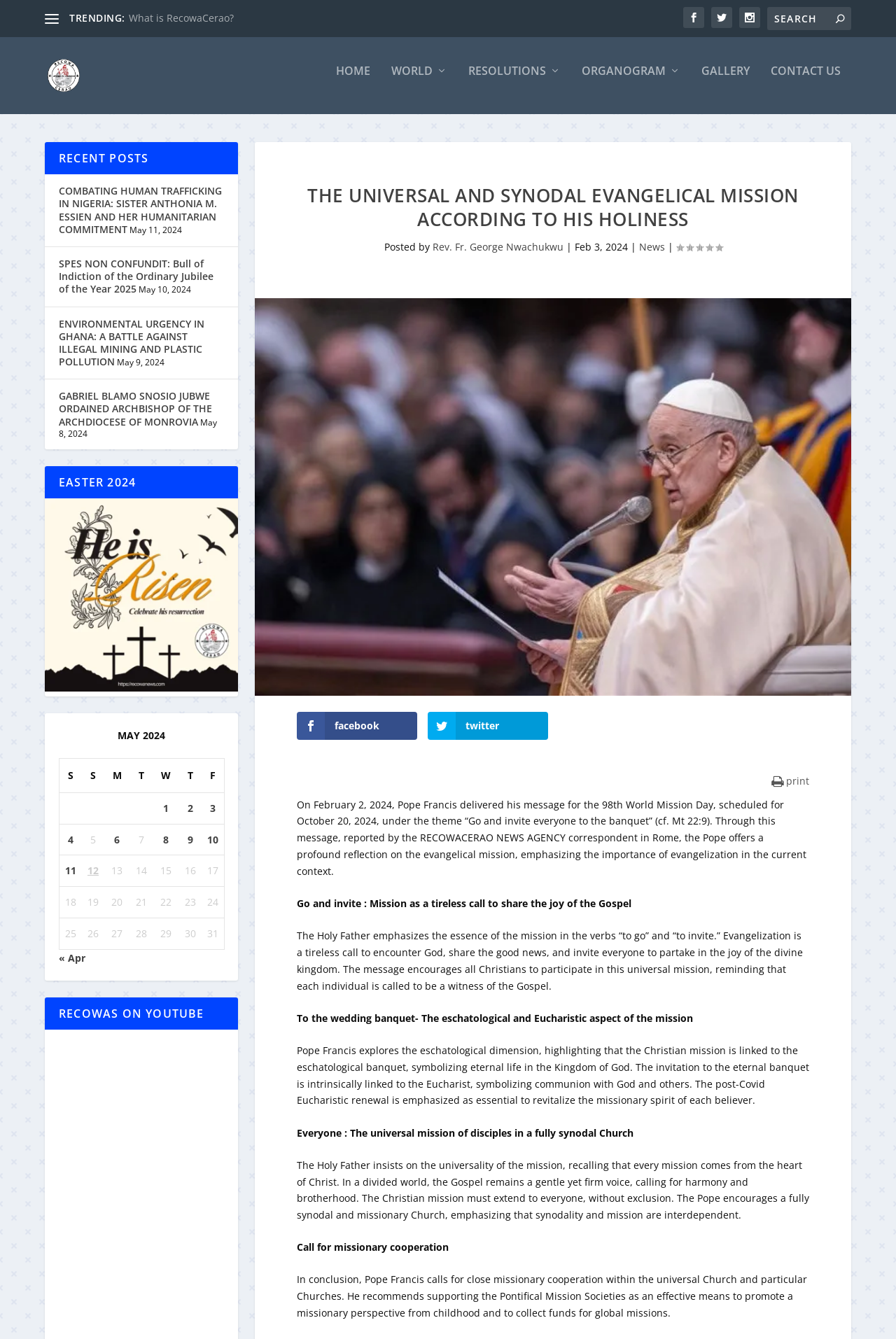Please specify the bounding box coordinates of the region to click in order to perform the following instruction: "View IndieWod’s Upcoming Indie Games Bundle From February 1 to 7, 2024".

None